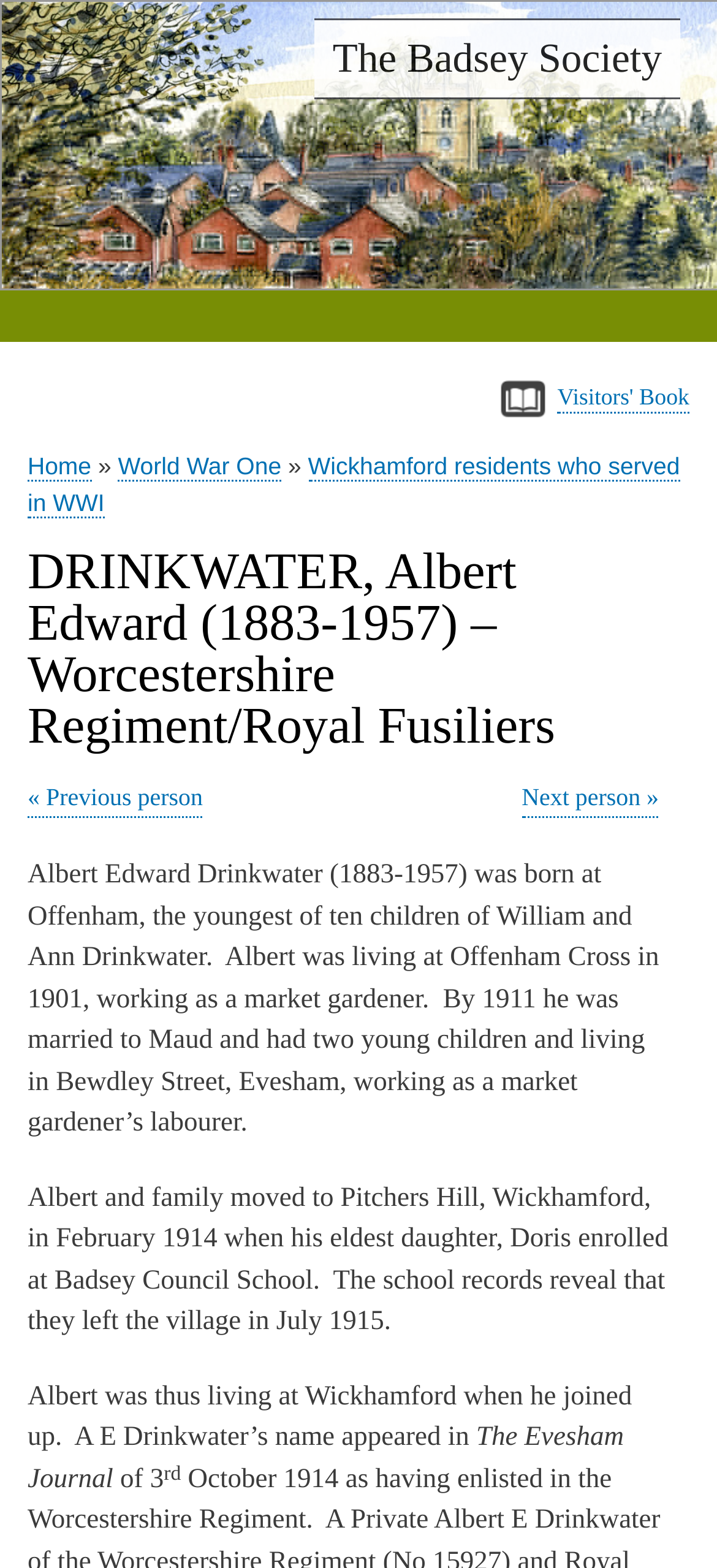Identify the bounding box coordinates for the region to click in order to carry out this instruction: "Contact us". Provide the coordinates using four float numbers between 0 and 1, formatted as [left, top, right, bottom].

None